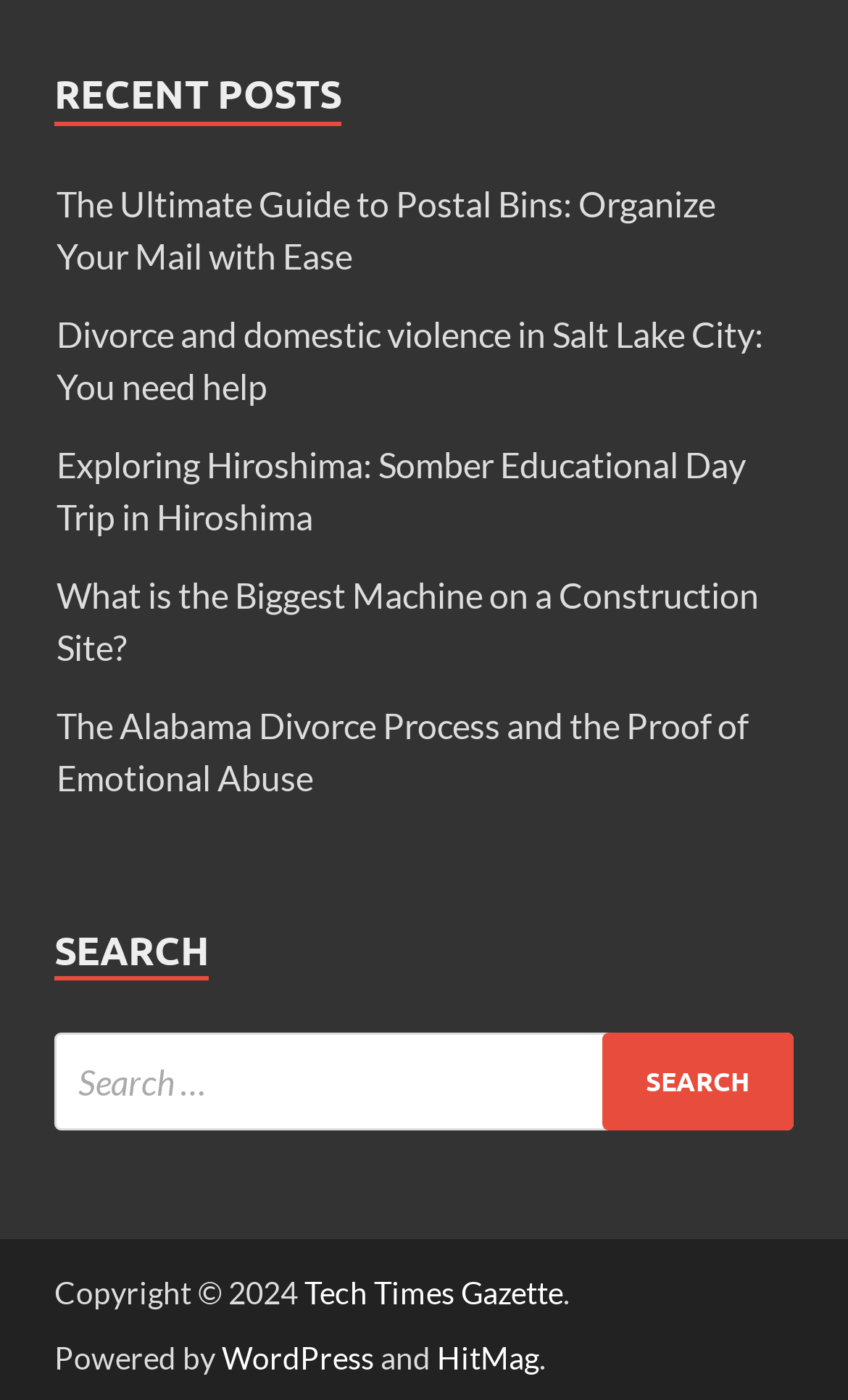Please identify the bounding box coordinates of the element's region that should be clicked to execute the following instruction: "Check the copyright information". The bounding box coordinates must be four float numbers between 0 and 1, i.e., [left, top, right, bottom].

[0.064, 0.91, 0.359, 0.936]